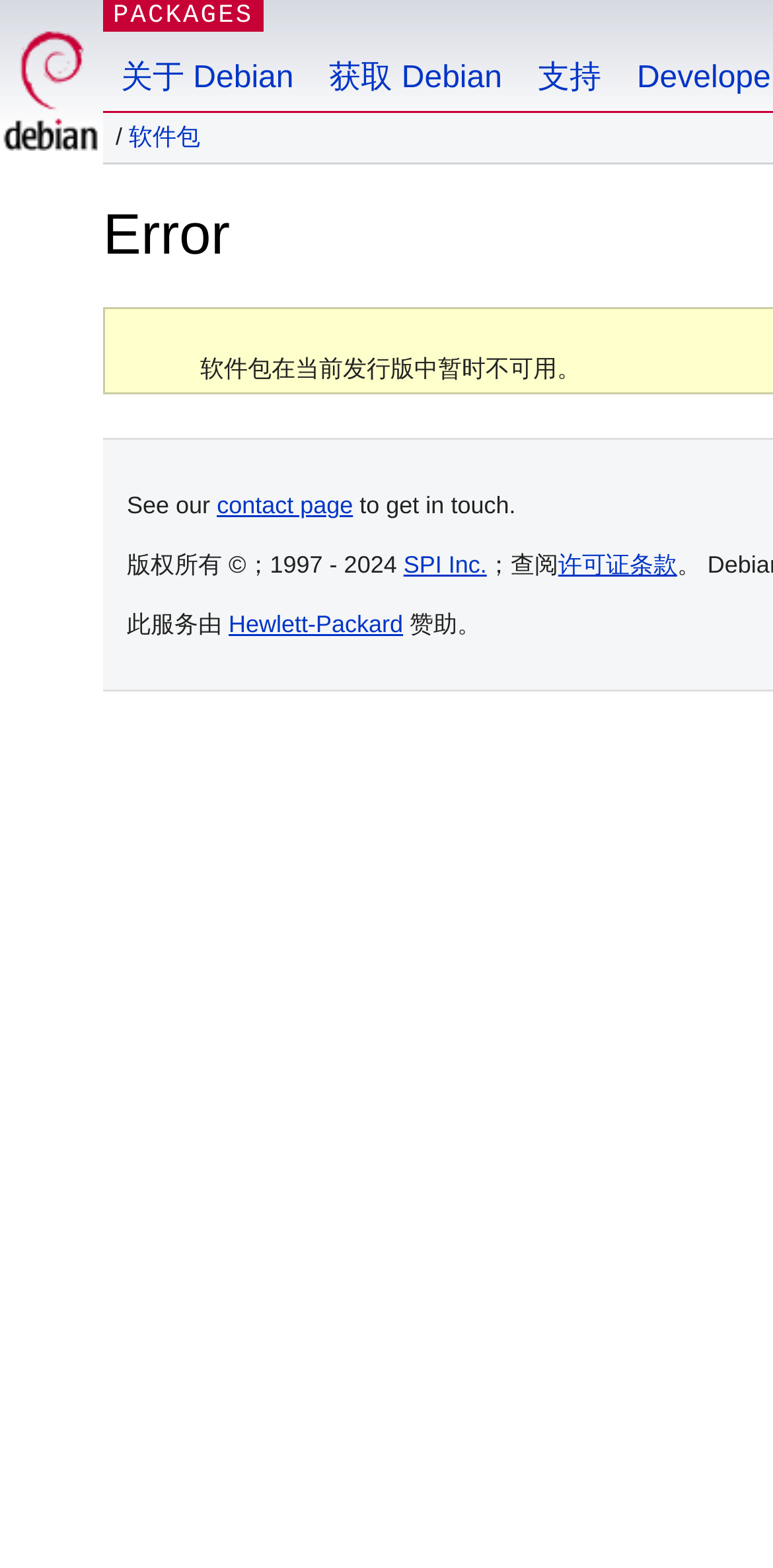Could you find the bounding box coordinates of the clickable area to complete this instruction: "Go to PACKAGES"?

[0.146, 0.0, 0.328, 0.019]